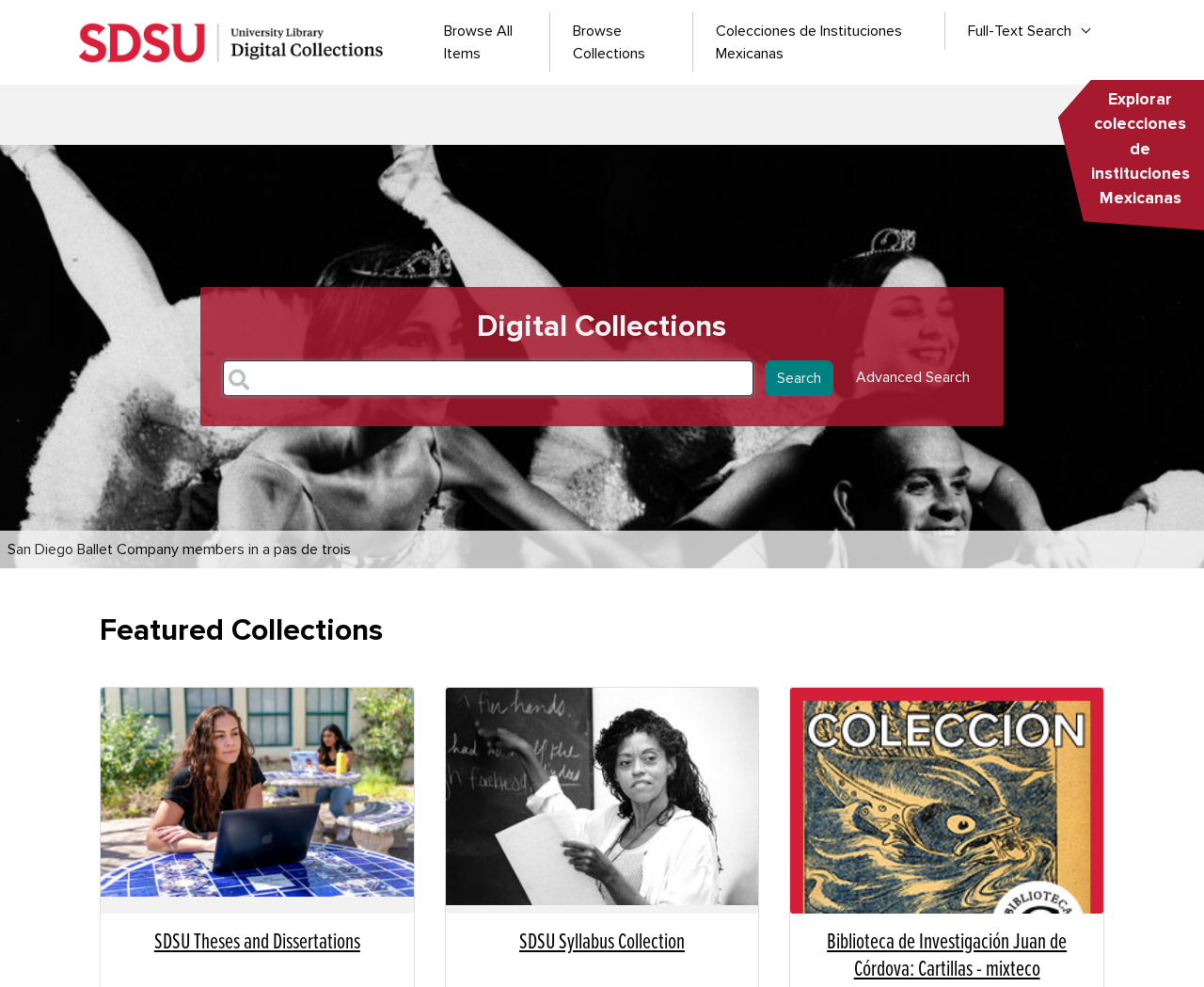How many featured collections are displayed?
Can you give a detailed and elaborate answer to the question?

There are three featured collections displayed on the webpage, which are 'SDSU Theses and Dissertations', 'SDSU Syllabus Collection', and 'Biblioteca de Investigación Juan de Córdova: Cartillas - mixteco'.